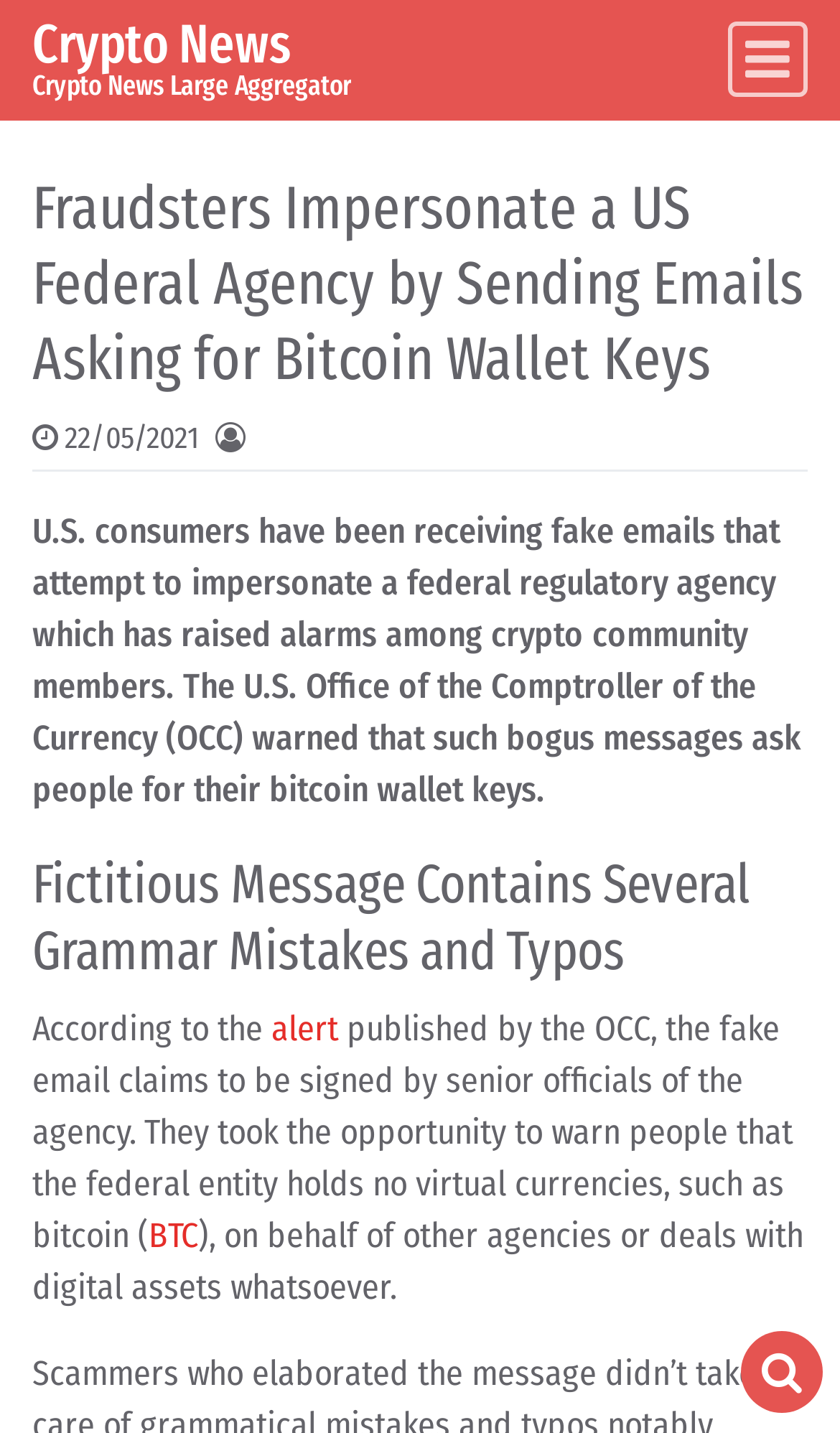Use a single word or phrase to answer the question:
What is the warning from the OCC about?

Fake emails asking for bitcoin wallet keys